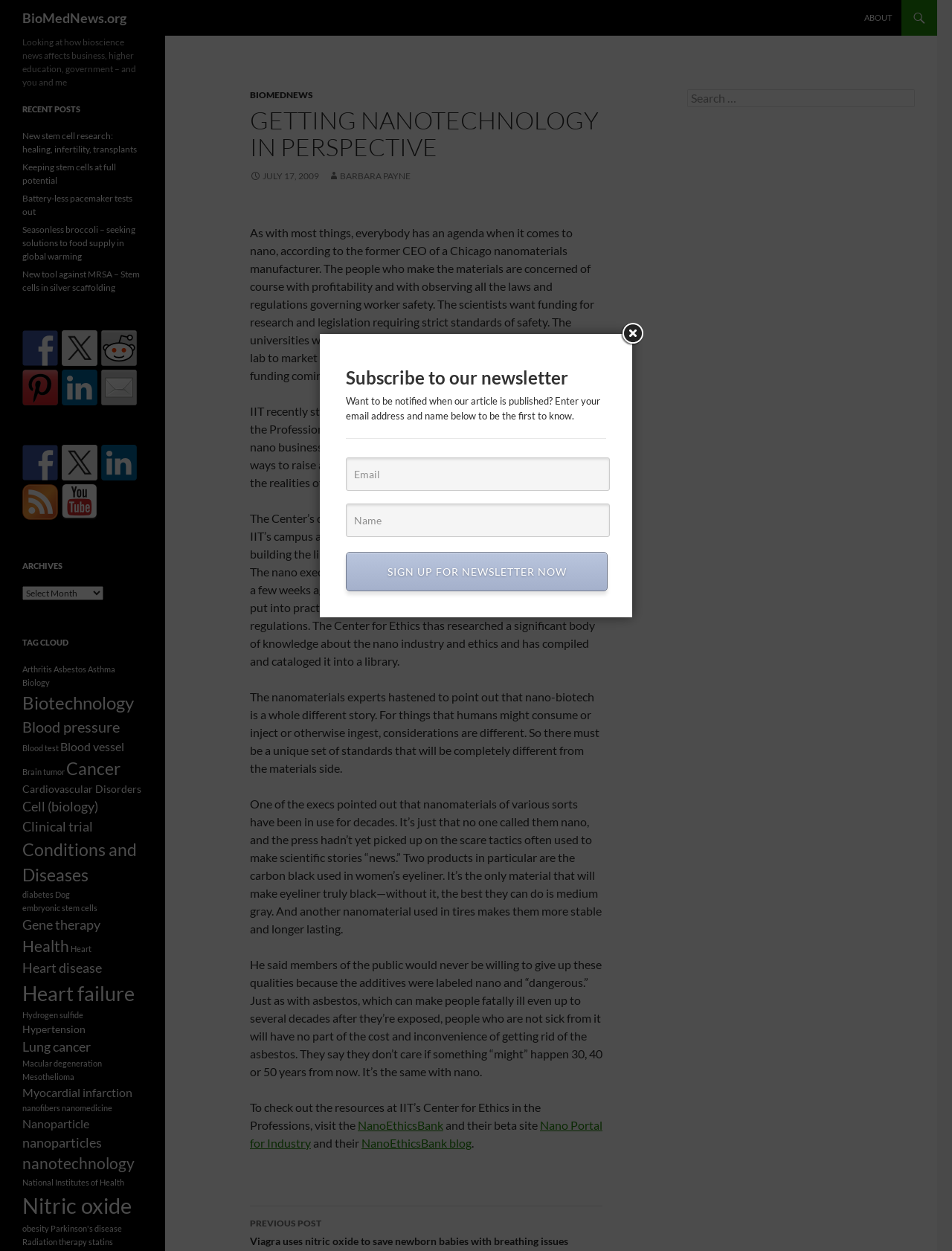Can you find the bounding box coordinates for the element that needs to be clicked to execute this instruction: "Search for something"? The coordinates should be given as four float numbers between 0 and 1, i.e., [left, top, right, bottom].

[0.722, 0.071, 0.961, 0.086]